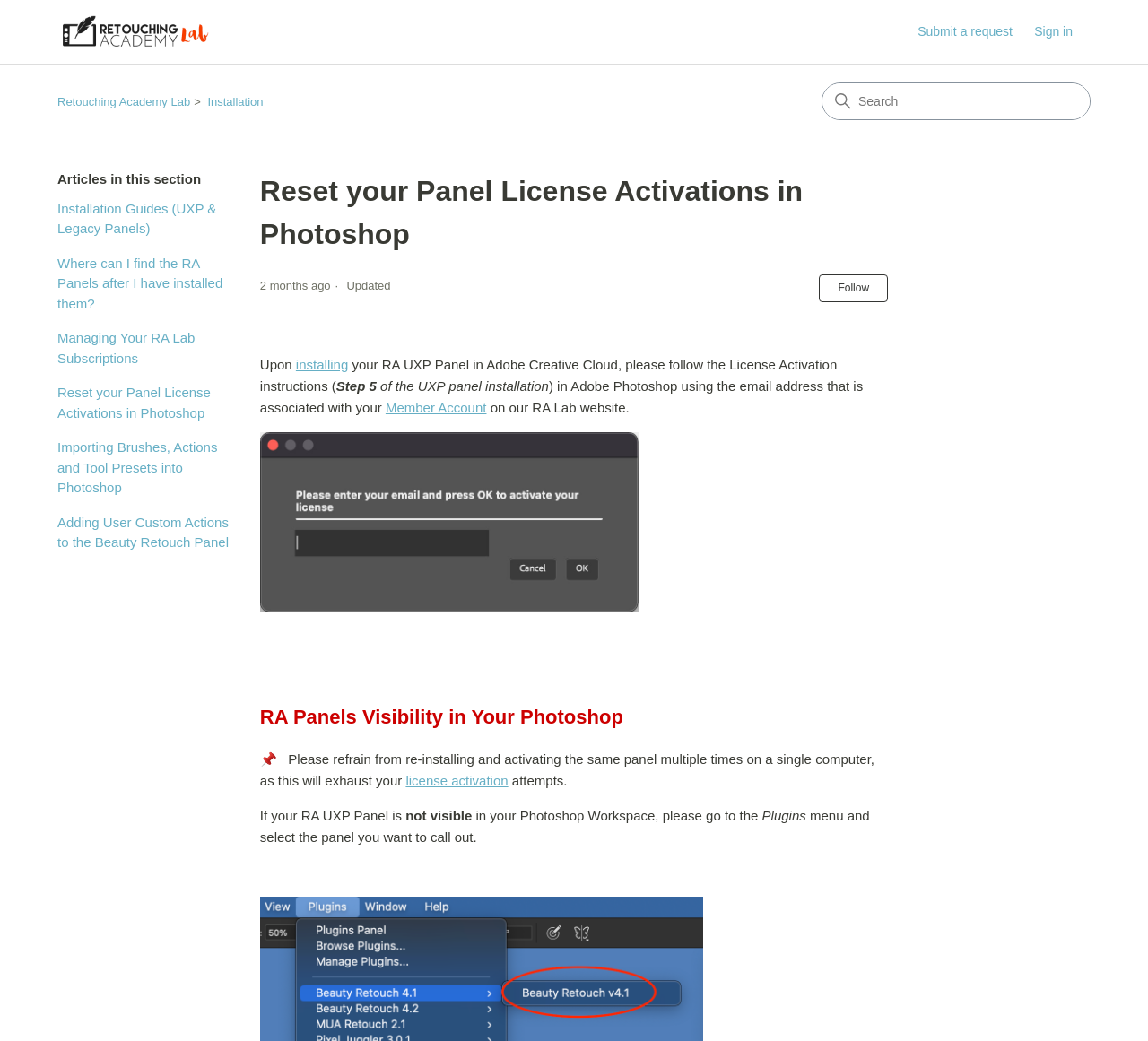Give a concise answer using only one word or phrase for this question:
How do I make the RA UXP Panel visible in Photoshop?

Go to Plugins menu